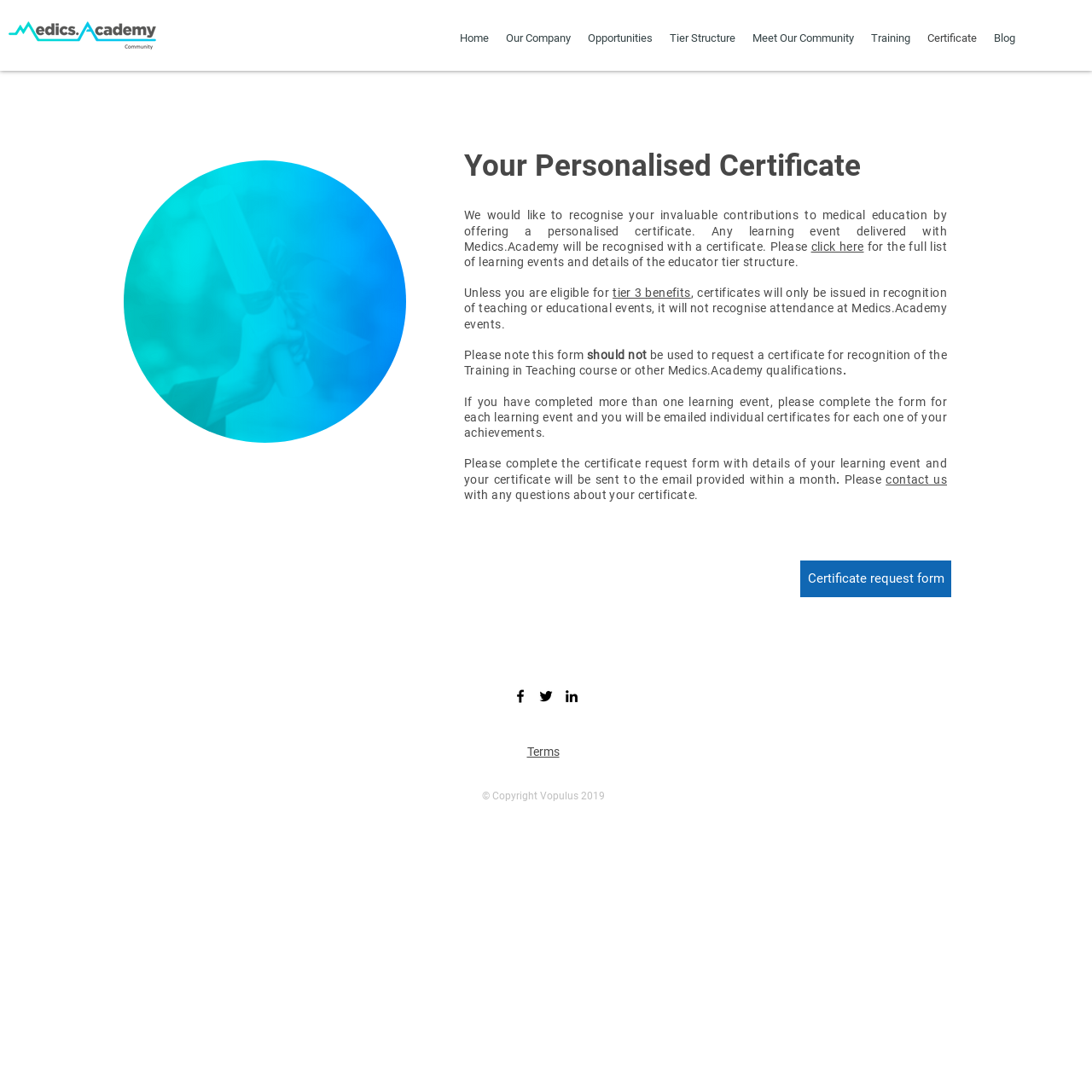How long does it take to receive a certificate?
Analyze the screenshot and provide a detailed answer to the question.

The webpage states that the certificate will be sent to the email provided within a month of completing the certificate request form. This suggests that the processing time for certificate requests is approximately one month.